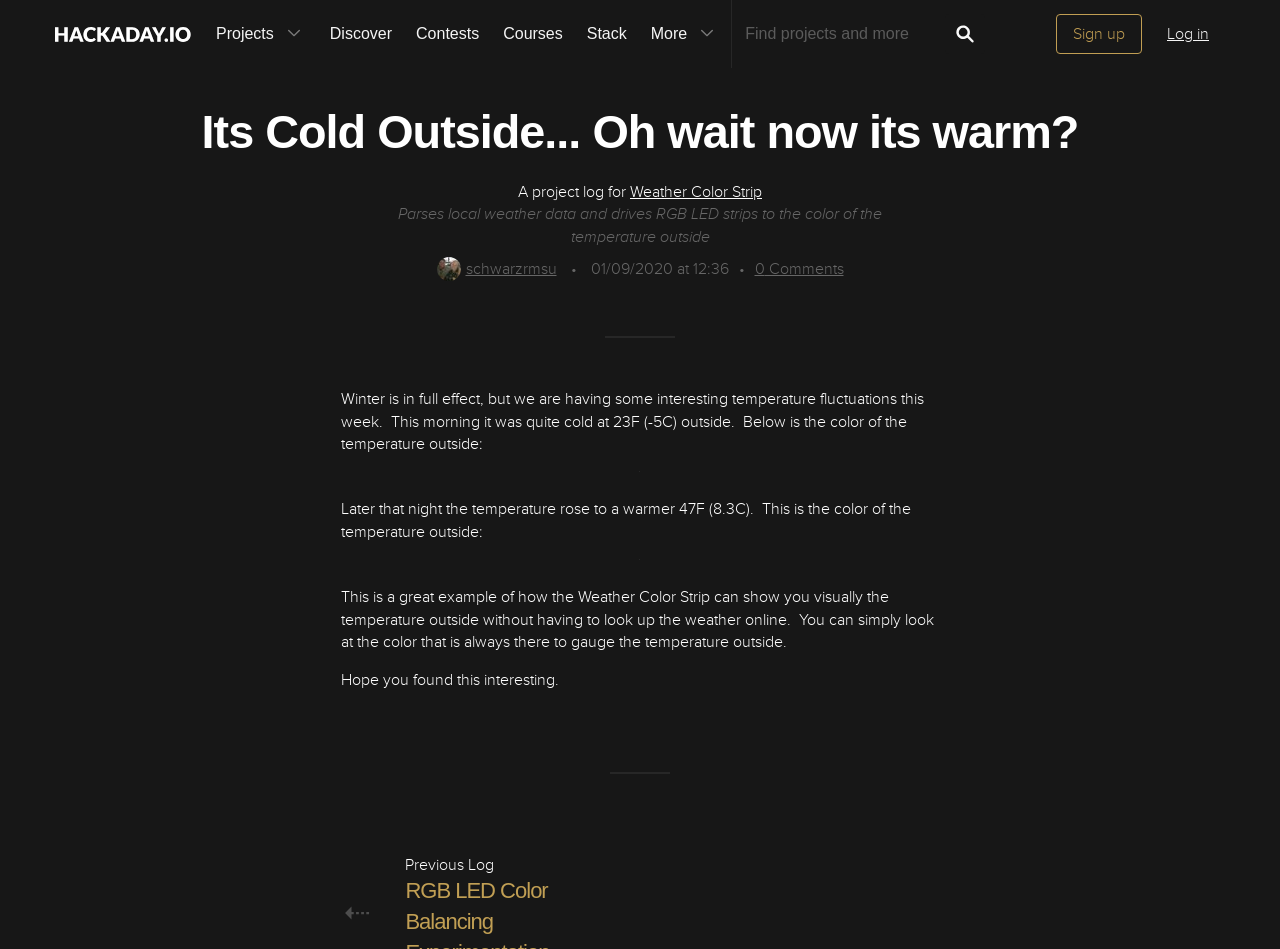What is the project name? From the image, respond with a single word or brief phrase.

Weather Color Strip